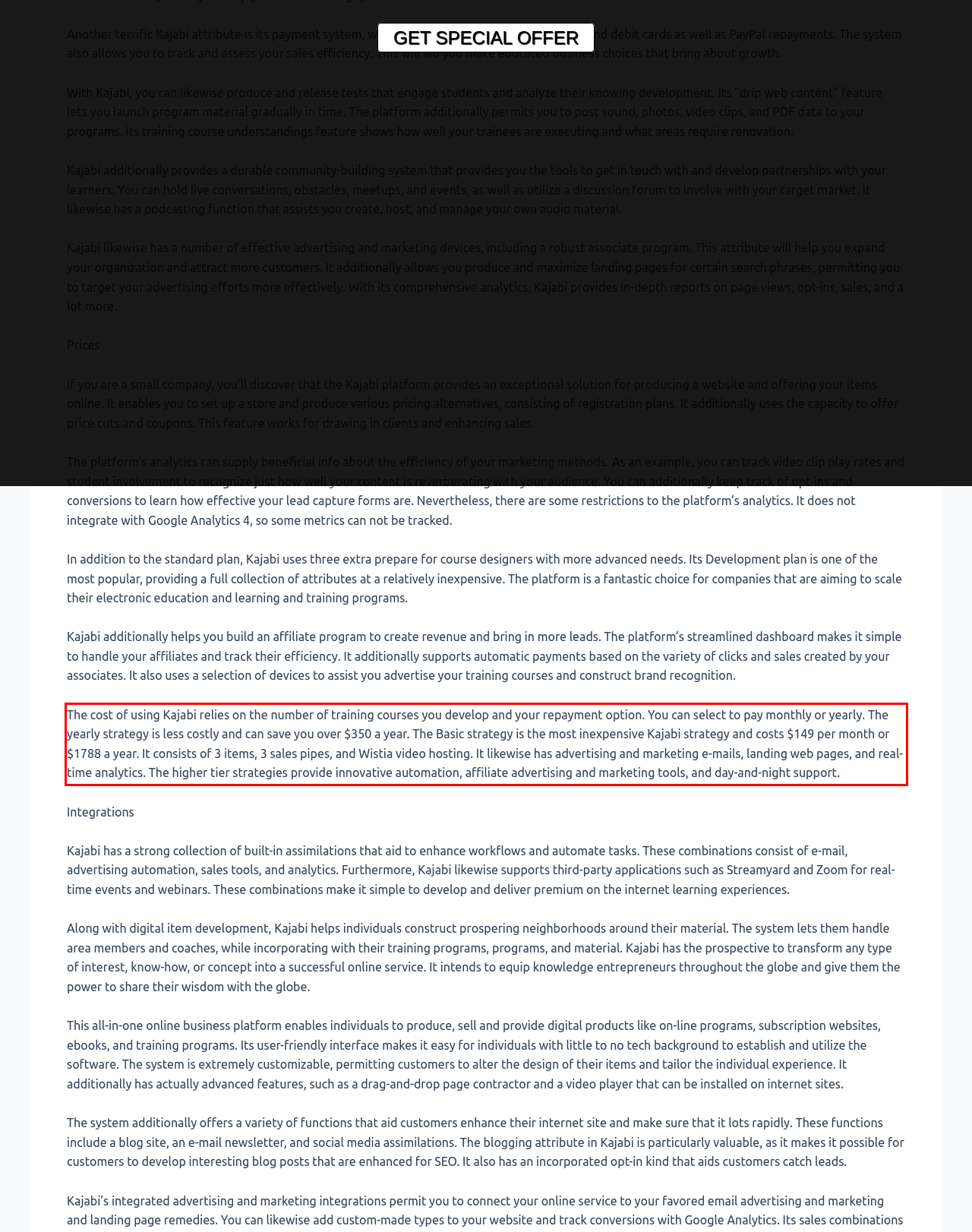You are presented with a webpage screenshot featuring a red bounding box. Perform OCR on the text inside the red bounding box and extract the content.

The cost of using Kajabi relies on the number of training courses you develop and your repayment option. You can select to pay monthly or yearly. The yearly strategy is less costly and can save you over $350 a year. The Basic strategy is the most inexpensive Kajabi strategy and costs $149 per month or $1788 a year. It consists of 3 items, 3 sales pipes, and Wistia video hosting. It likewise has advertising and marketing e-mails, landing web pages, and real-time analytics. The higher tier strategies provide innovative automation, affiliate advertising and marketing tools, and day-and-night support.